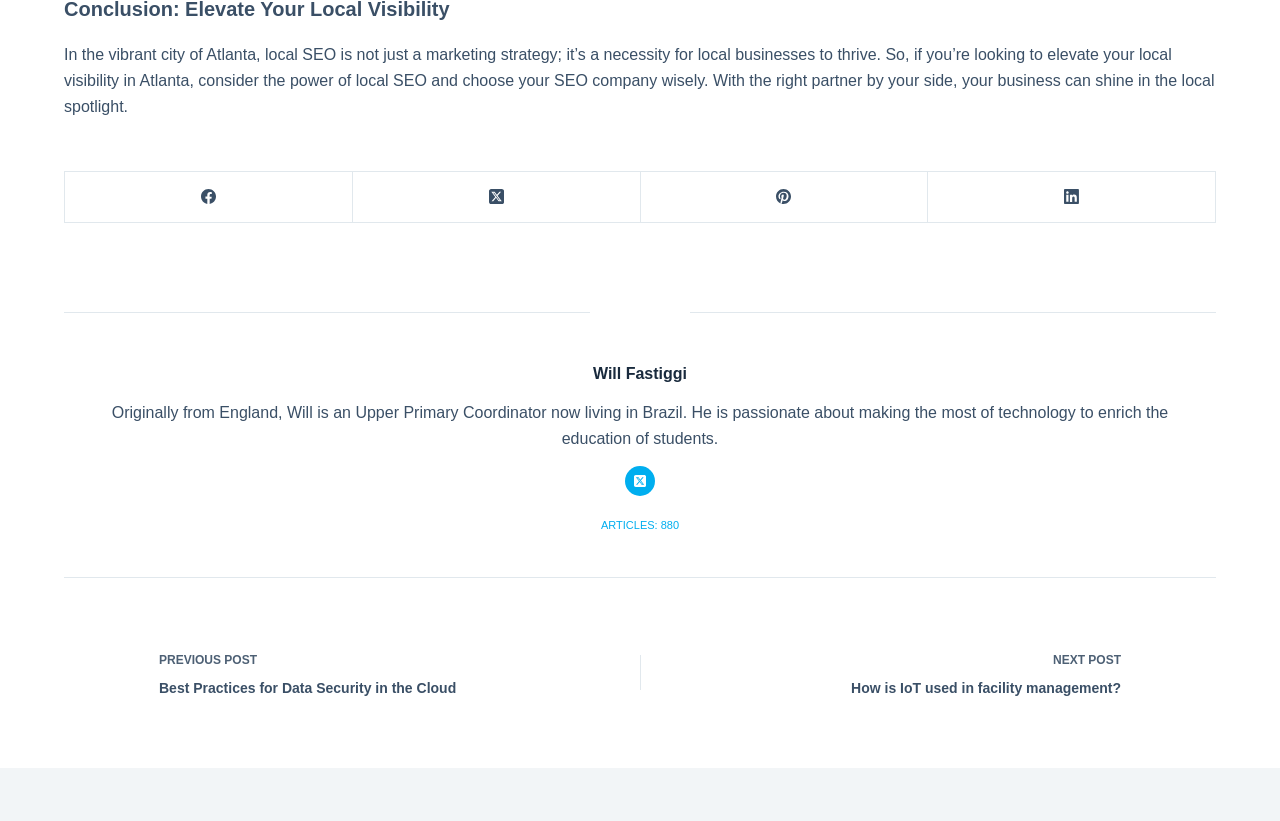Determine the coordinates of the bounding box that should be clicked to complete the instruction: "Read the next post about IoT in facility management". The coordinates should be represented by four float numbers between 0 and 1: [left, top, right, bottom].

[0.536, 0.777, 0.95, 0.862]